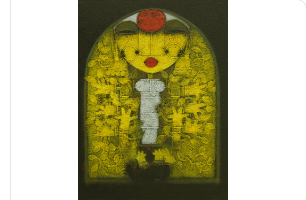Answer the question with a single word or phrase: 
Who is the creator of the artwork?

Basukinath Dasgupta